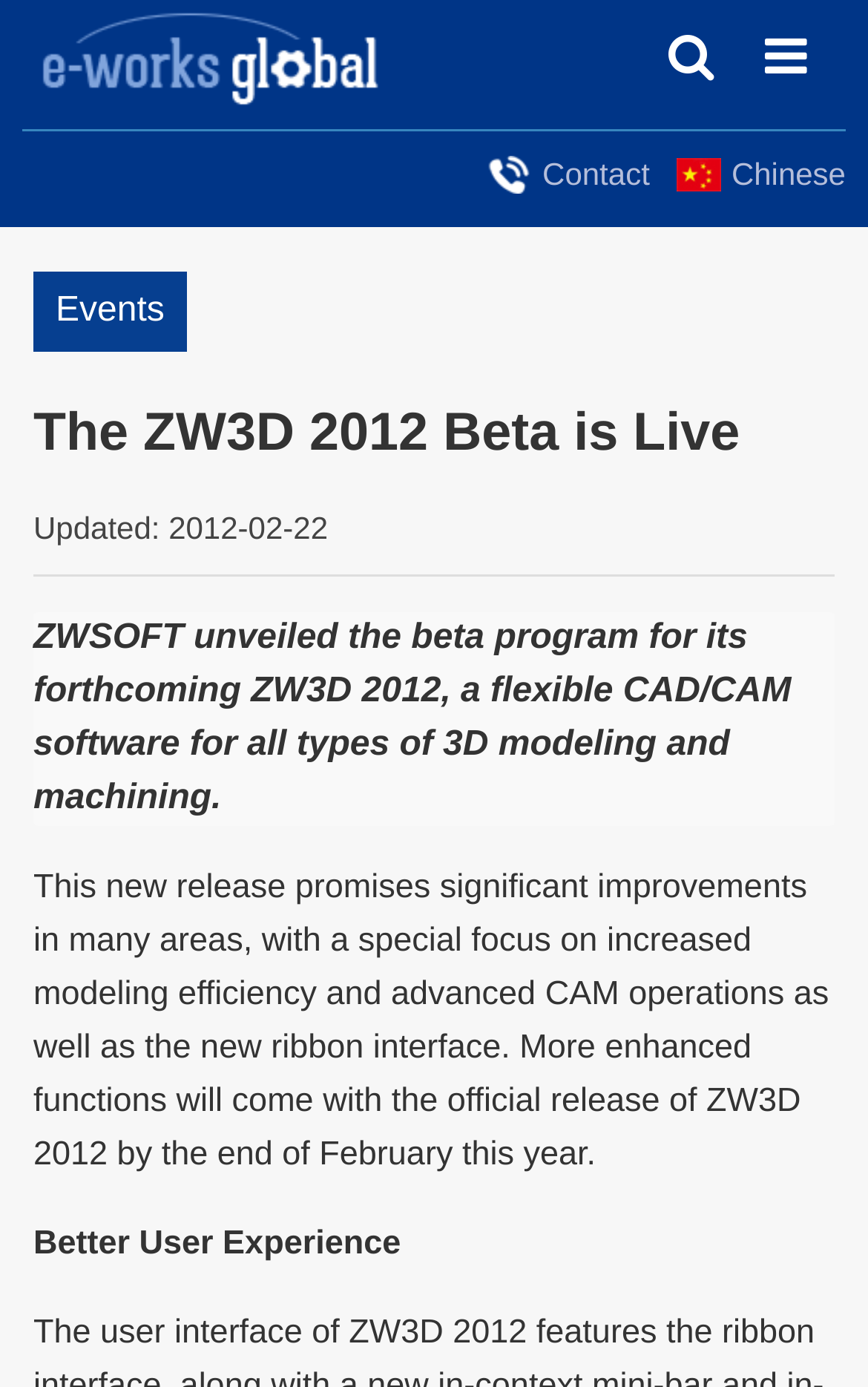What is the language of the link on the top right?
Refer to the image and provide a one-word or short phrase answer.

Chinese